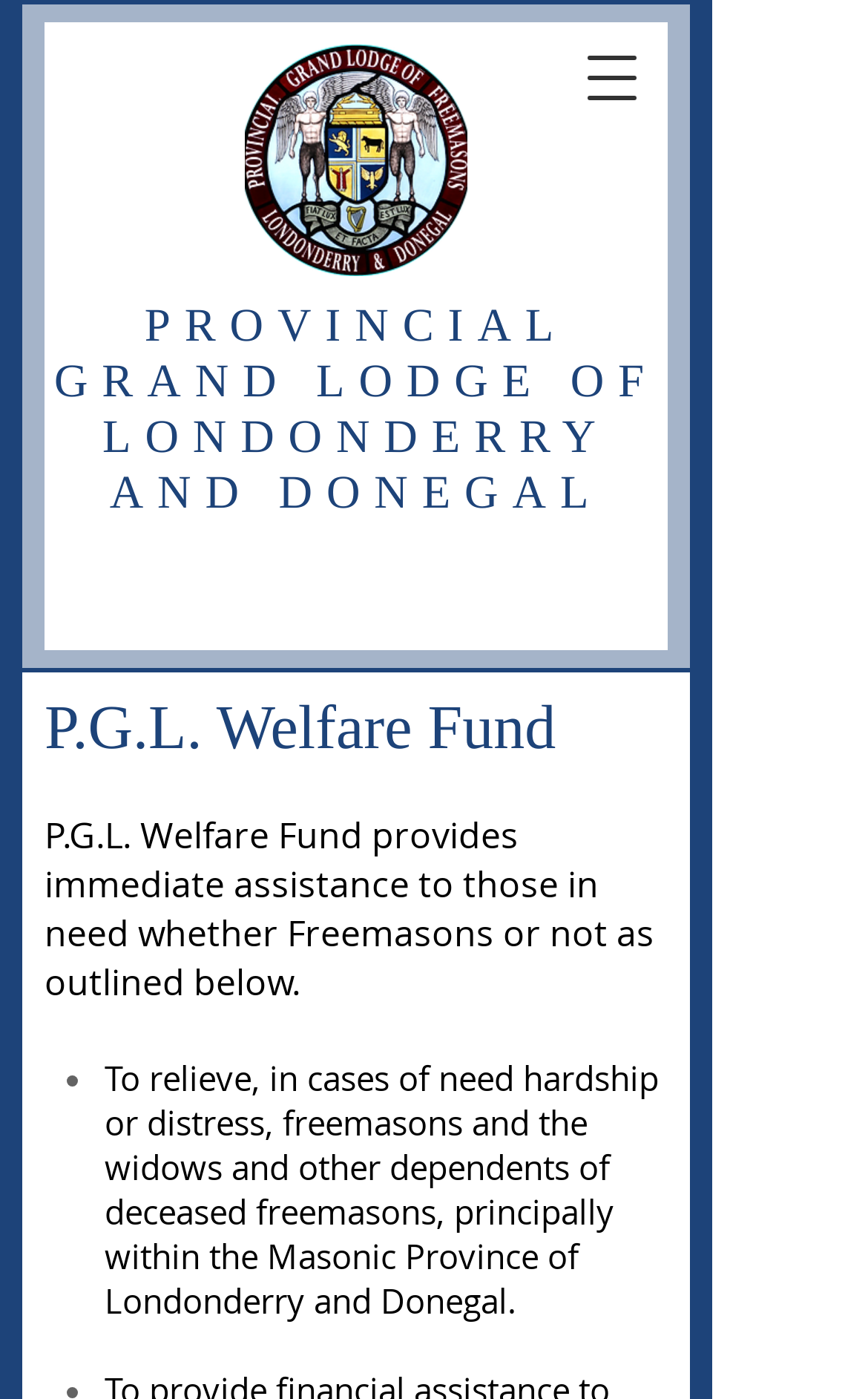Extract the main heading from the webpage content.

PROVINCIAL GRAND LODGE OF